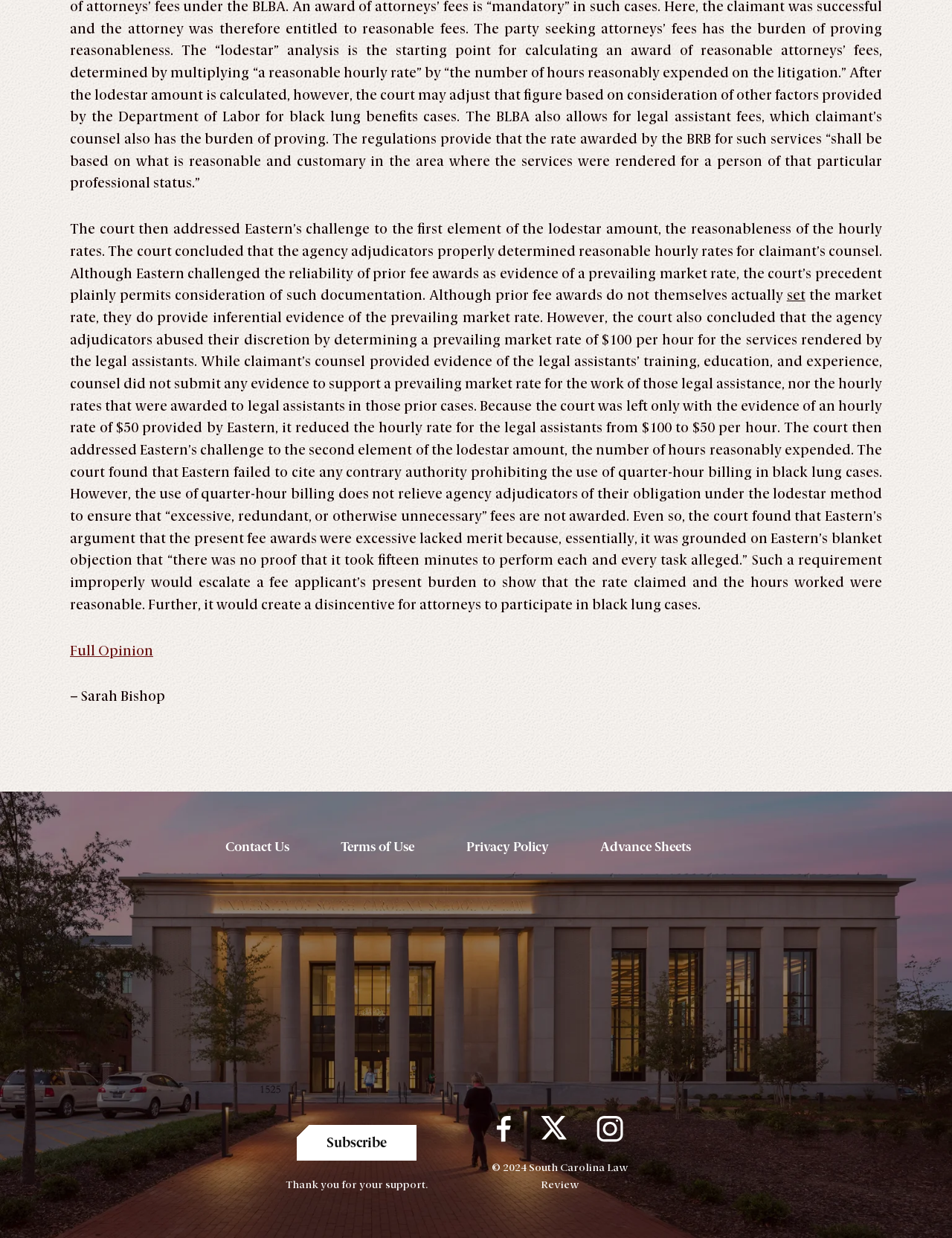Please identify the bounding box coordinates of the element I need to click to follow this instruction: "Click on the 'Full Opinion' link".

[0.073, 0.519, 0.161, 0.532]